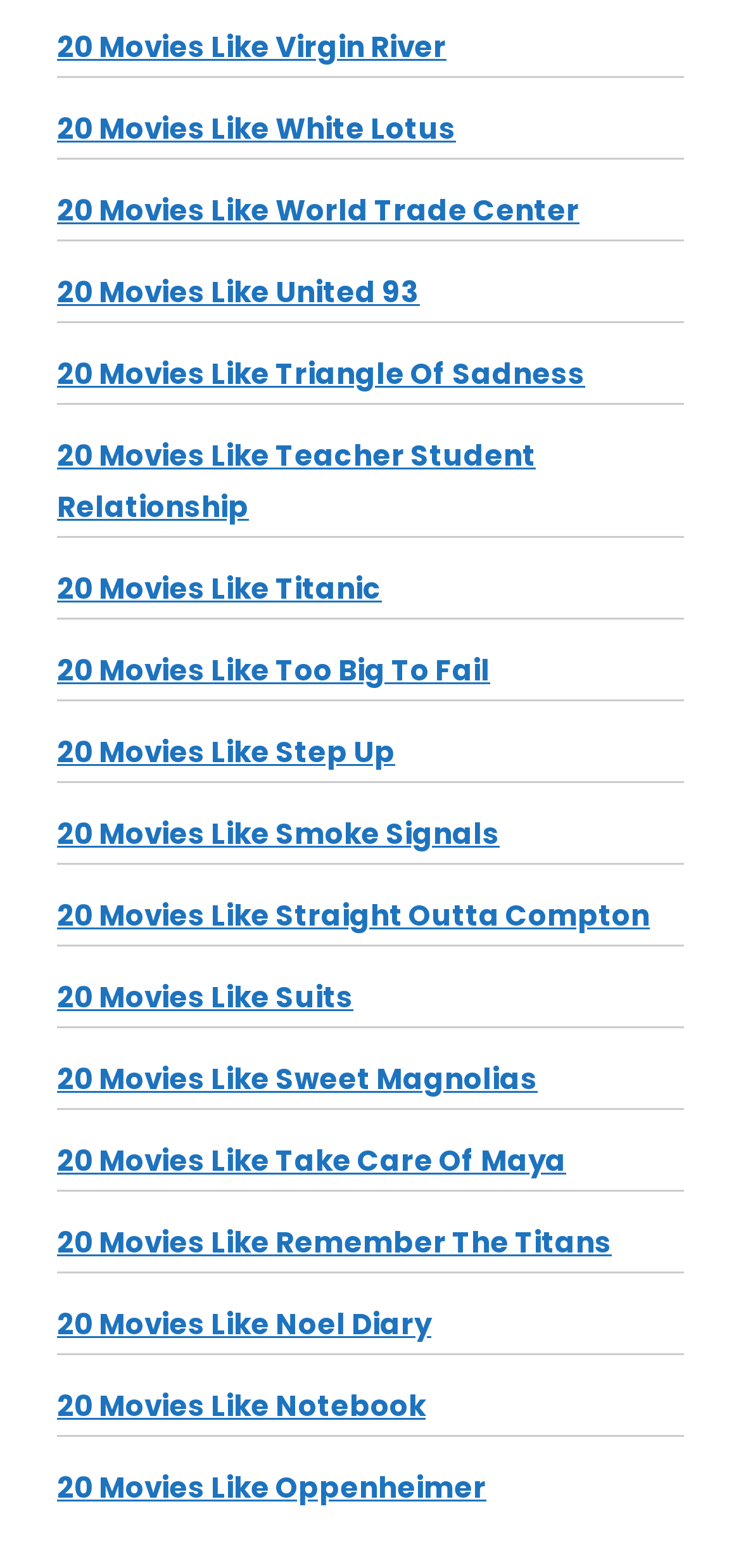How many movie recommendations are listed?
Based on the image, respond with a single word or phrase.

24